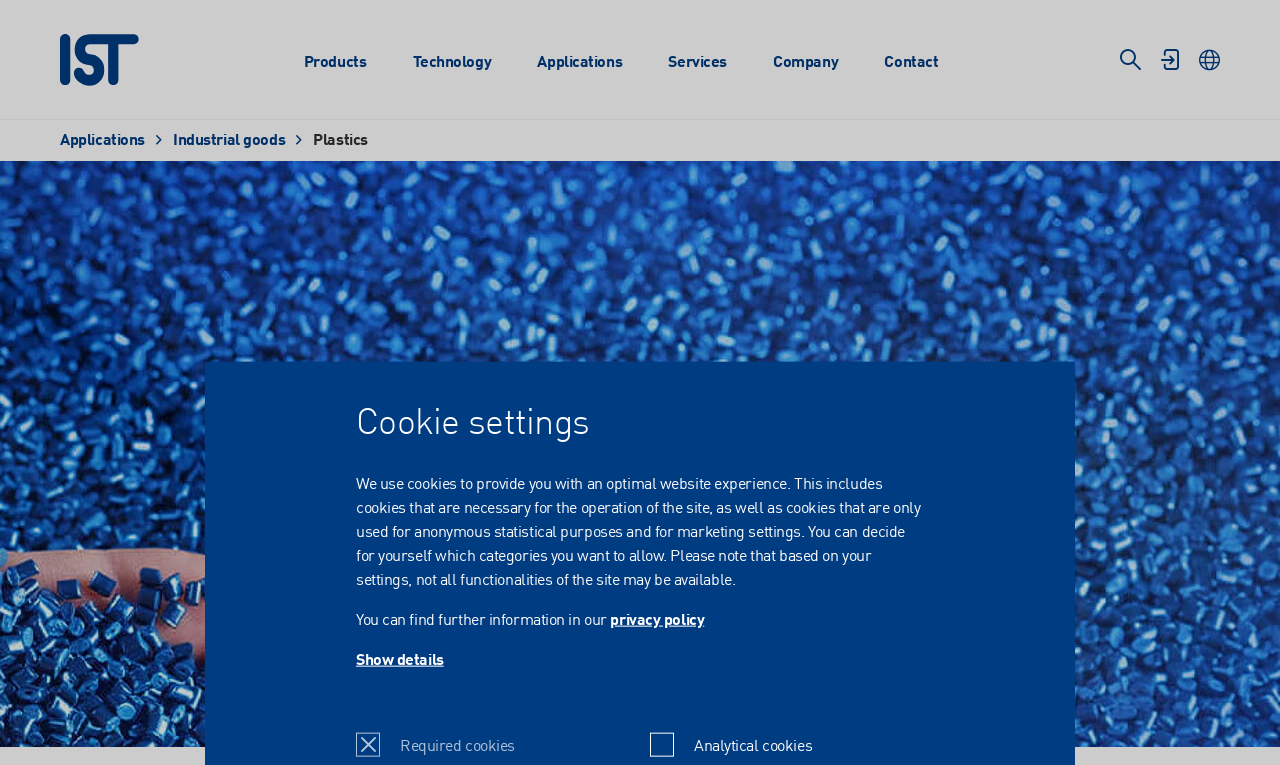Answer the question in one word or a short phrase:
What is the name of the handheld LED UV system?

HANDcure